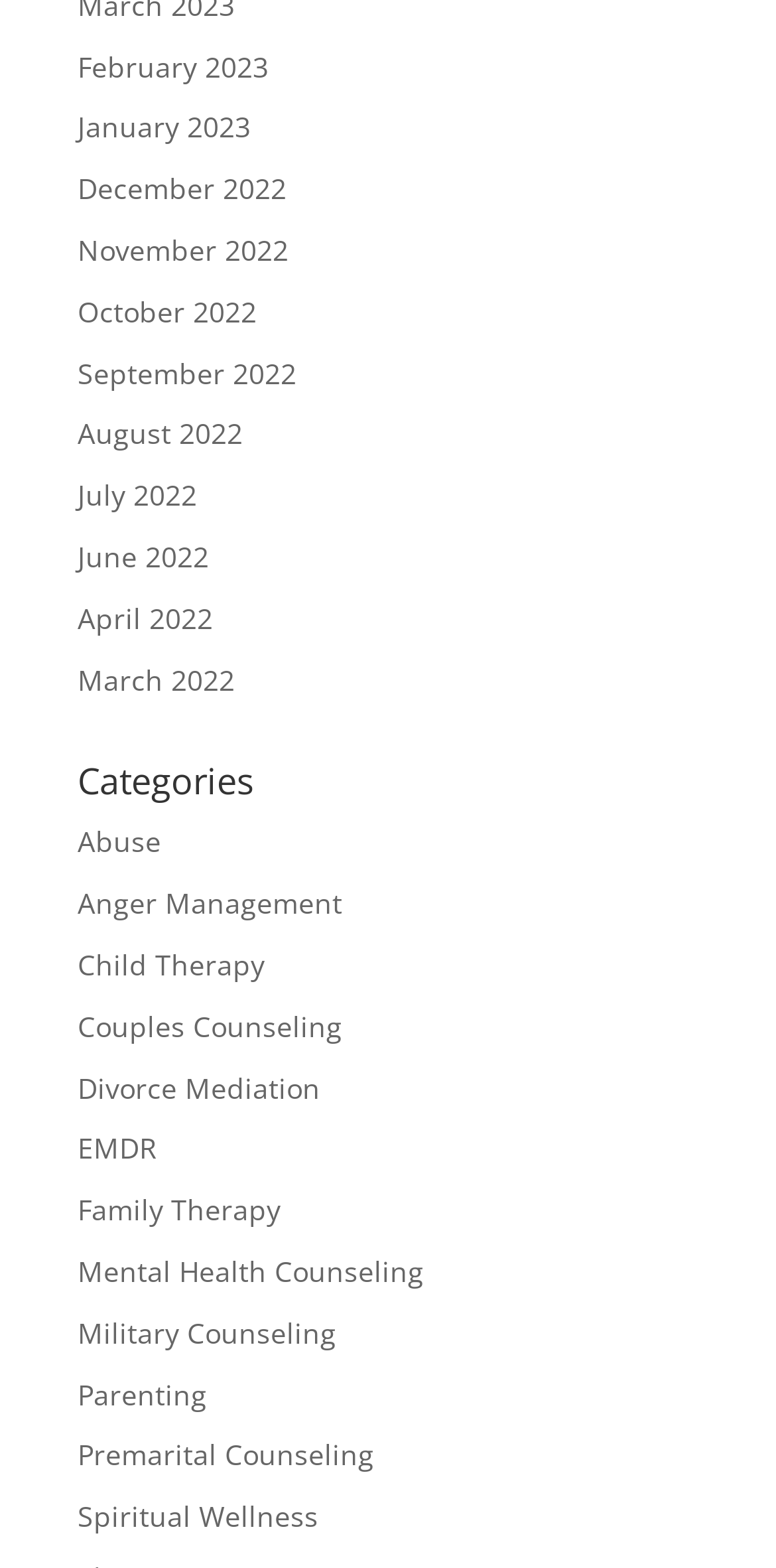Locate the bounding box coordinates of the element I should click to achieve the following instruction: "learn about Mental Health Counseling".

[0.1, 0.799, 0.546, 0.823]